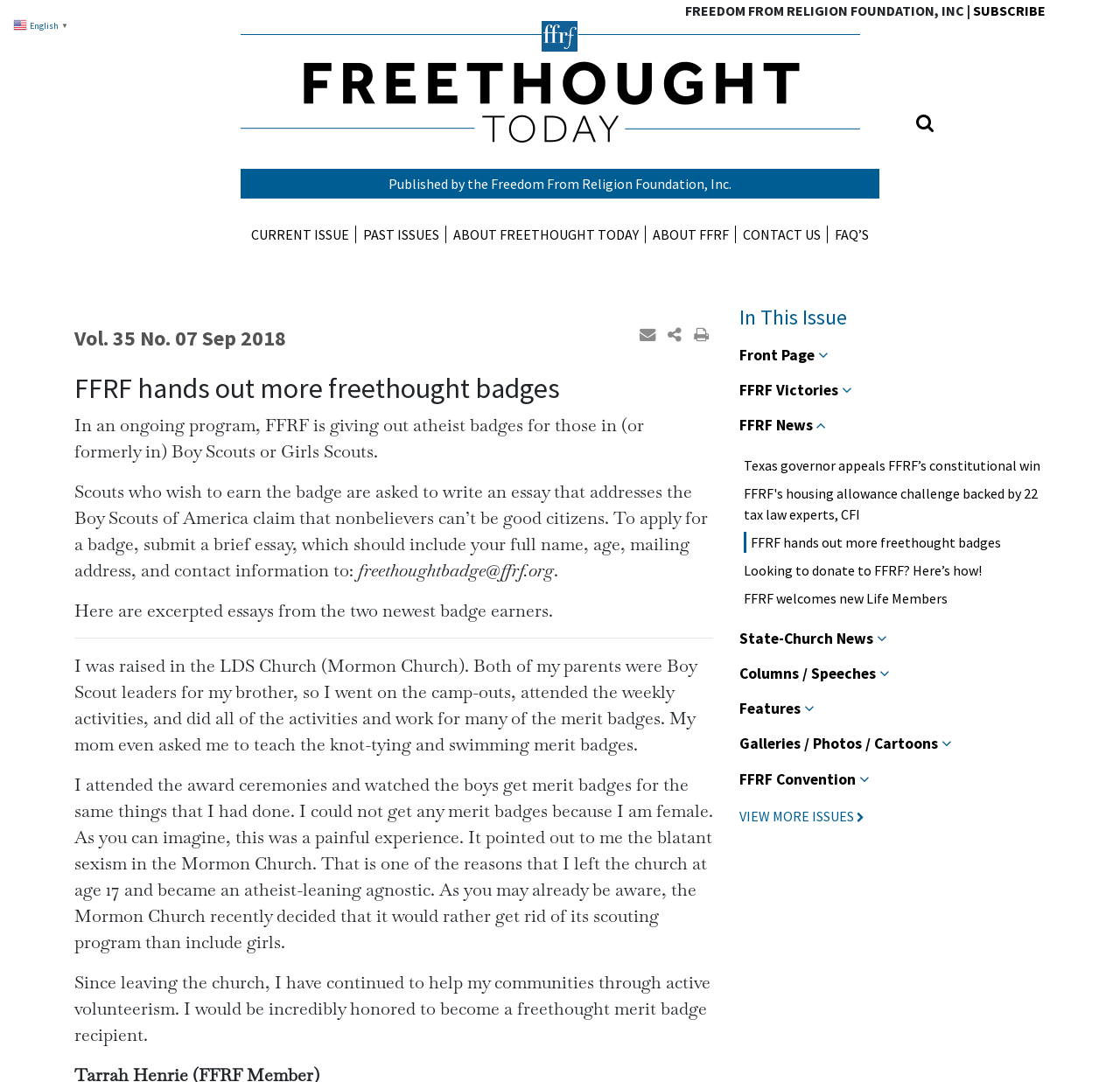Please examine the image and answer the question with a detailed explanation:
What is the purpose of the FFRF's badge program?

I found the answer by reading the text on the webpage, which states 'In an ongoing program, FFRF is giving out atheist badges for those in (or formerly in) Boy Scouts or Girls Scouts.' This indicates that the purpose of the FFRF's badge program is to give out atheist badges to scouts.